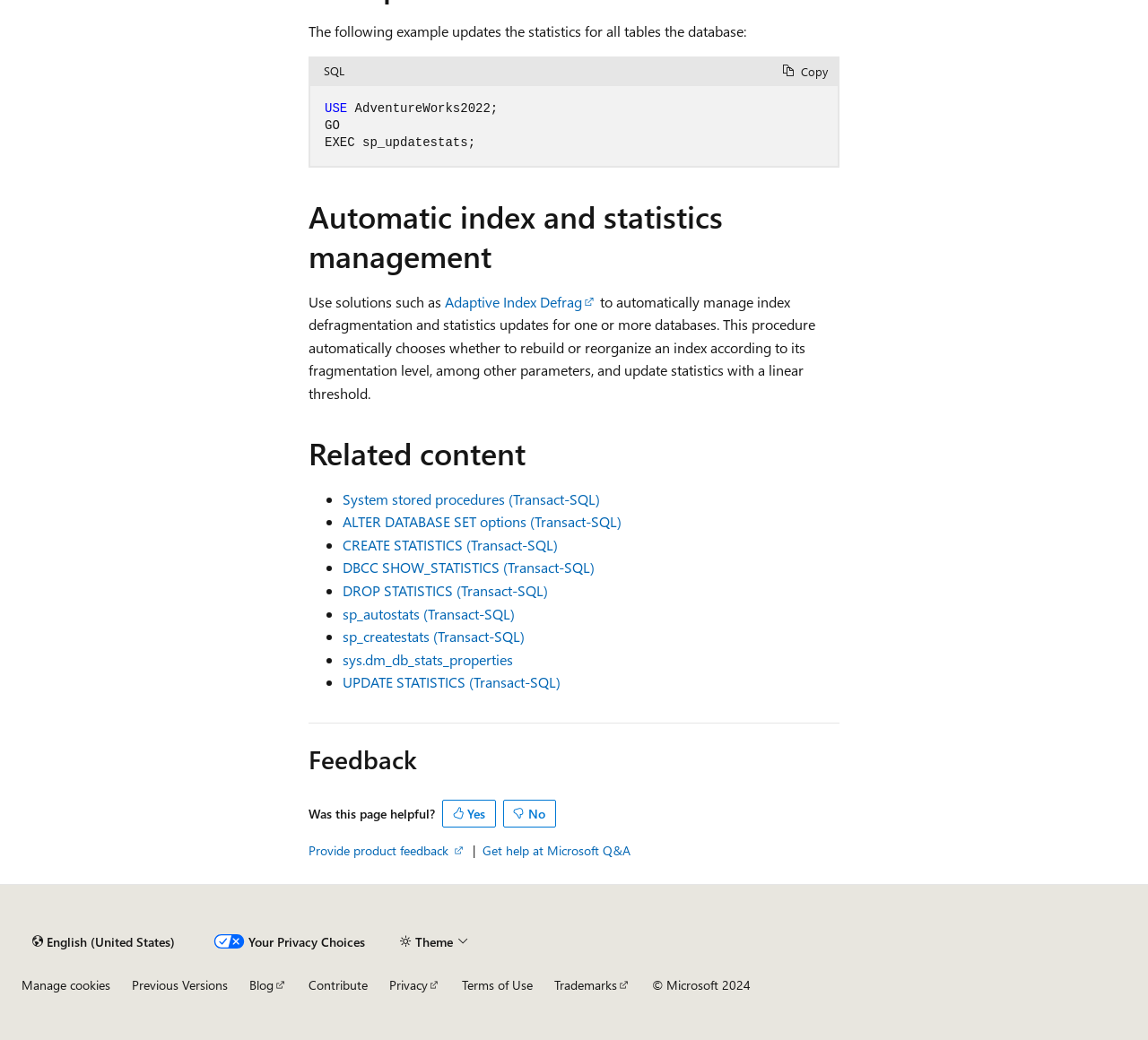What is the purpose of the 'Copy' button?
Provide an in-depth and detailed explanation in response to the question.

The 'Copy' button is located next to the SQL code block, and its purpose is to allow users to copy the SQL code for later use.